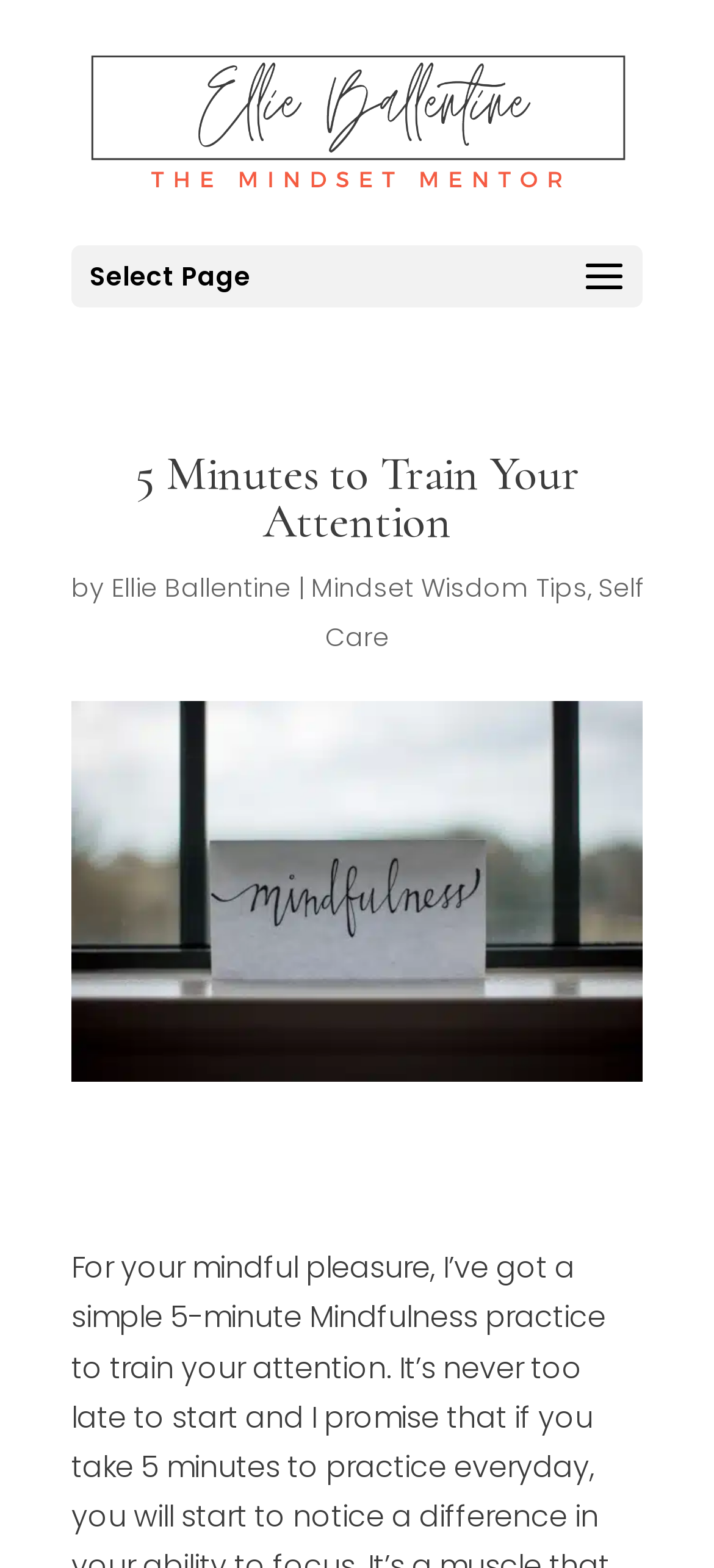Please extract the title of the webpage.

5 Minutes to Train Your Attention